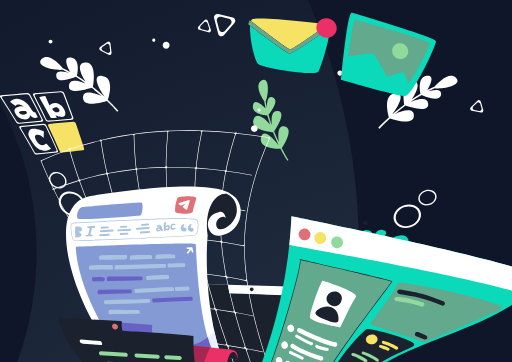Provide a comprehensive description of the image.

The image showcases a vibrant and dynamic illustration representing various aspects of content creation and digital communication. Central to the composition is a stylized scroll-like document that features lines of code and text, symbolizing writing and editing processes. Surrounding this key element are playful graphics, including abstract representations of leaves, envelopes, and framed images, suggesting themes of creativity and growth in content strategies. The background provides a dark contrast that emphasizes the colorful elements, encapsulating a modern and tech-savvy aesthetic. This illustration aligns with the themes of captivating content creation and SEO services, reflecting a commitment to utilizing innovative techniques and professional tools to enhance customer engagement and online visibility.